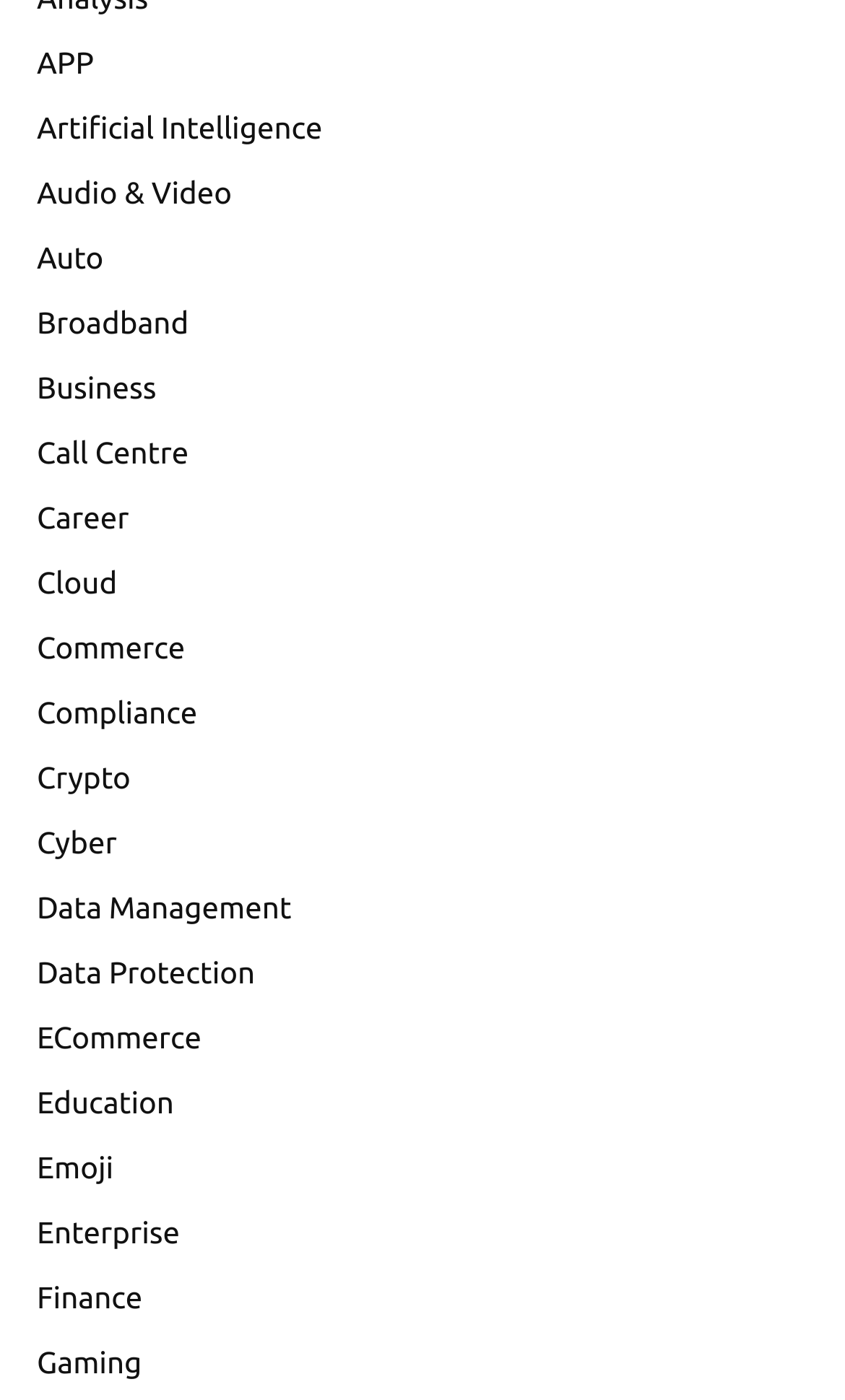Locate the bounding box coordinates of the element you need to click to accomplish the task described by this instruction: "Visit Finance".

[0.013, 0.903, 0.91, 0.95]